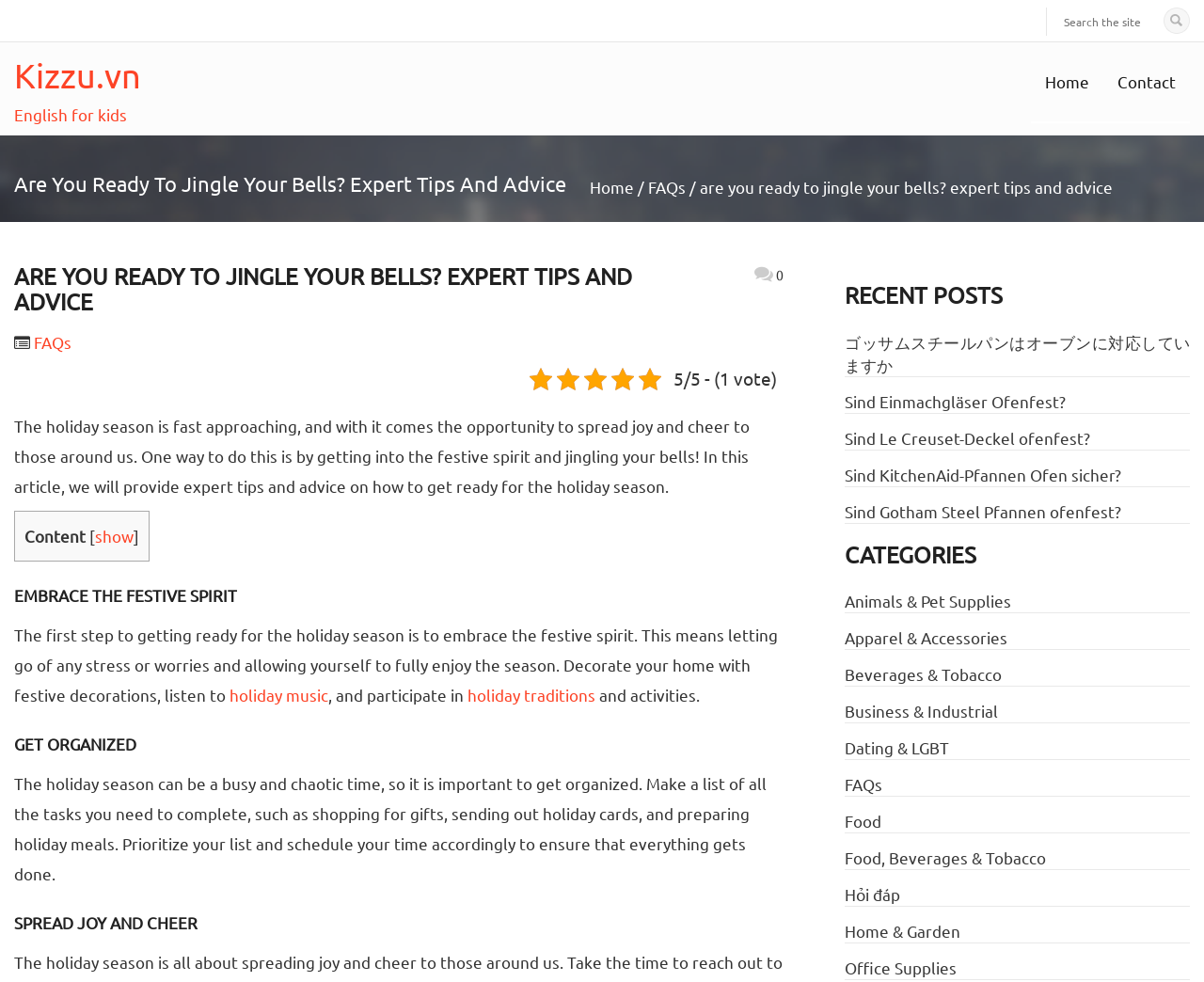Determine the bounding box coordinates for the clickable element to execute this instruction: "Read the article about embracing the festive spirit". Provide the coordinates as four float numbers between 0 and 1, i.e., [left, top, right, bottom].

[0.012, 0.636, 0.646, 0.717]